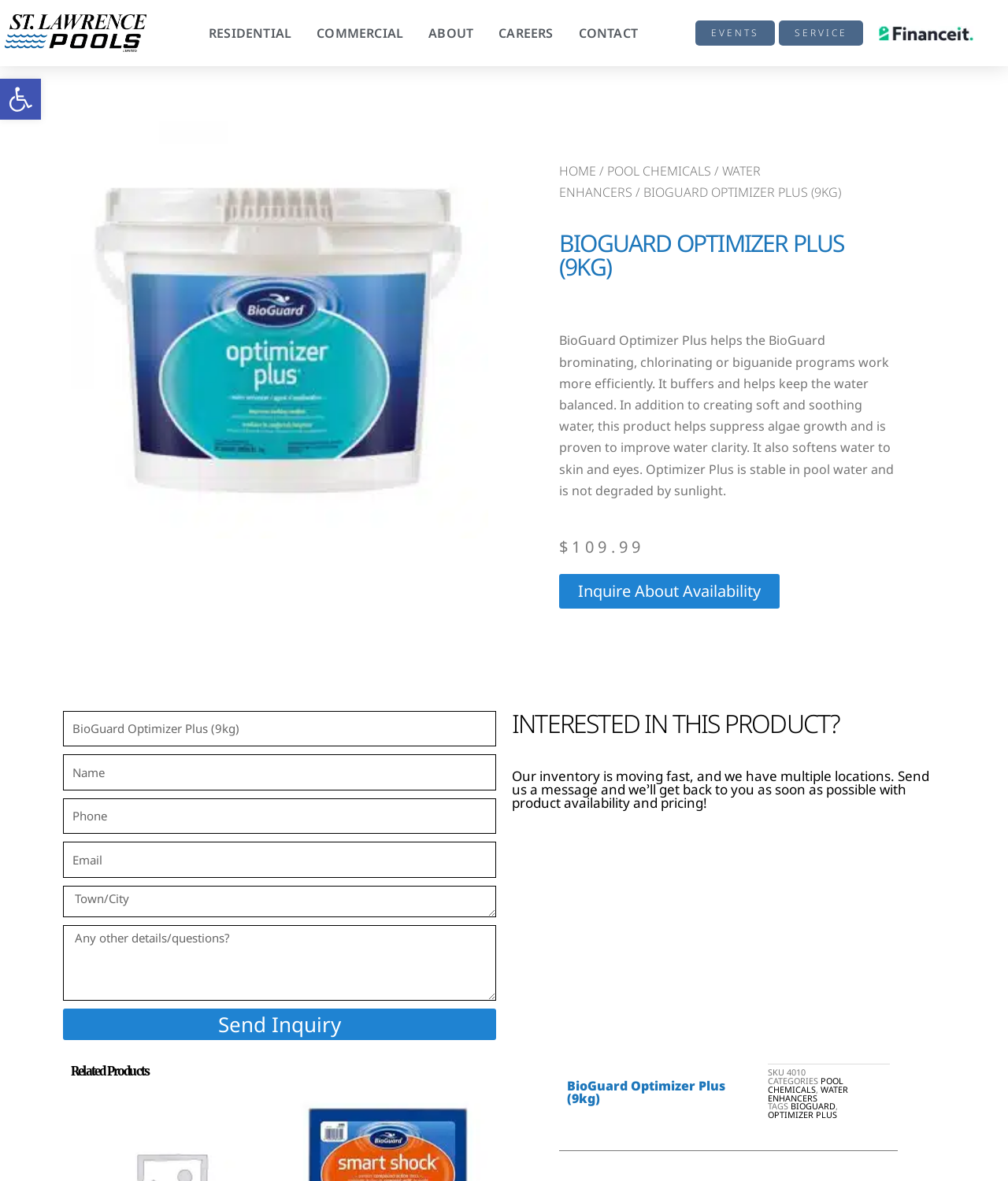Analyze the image and deliver a detailed answer to the question: What can be done to inquire about the product's availability?

I found the answer by looking at the link element with the text 'Inquire About Availability' and the surrounding text, which suggests that sending a message is the way to inquire about the product's availability.